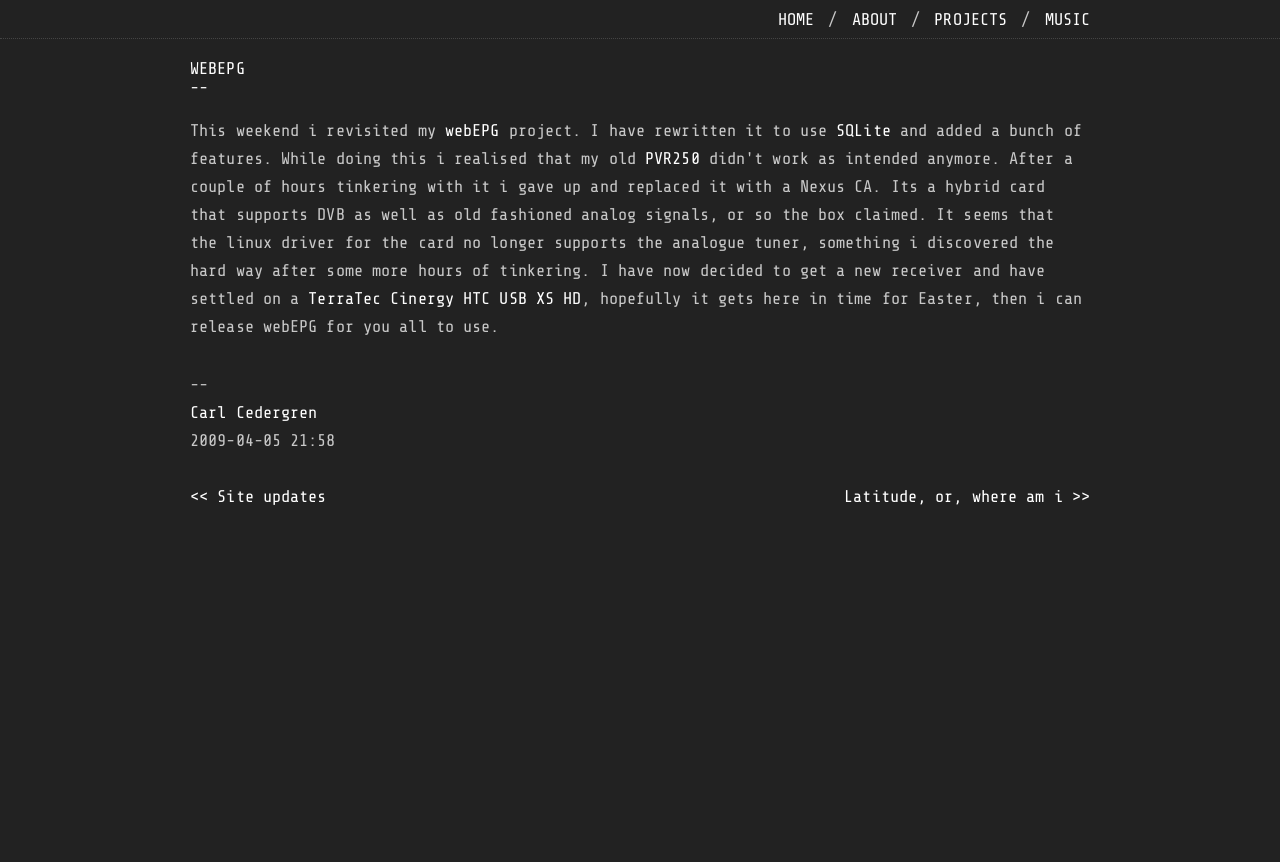Identify the bounding box coordinates of the area that should be clicked in order to complete the given instruction: "view music page". The bounding box coordinates should be four float numbers between 0 and 1, i.e., [left, top, right, bottom].

[0.816, 0.012, 0.852, 0.034]